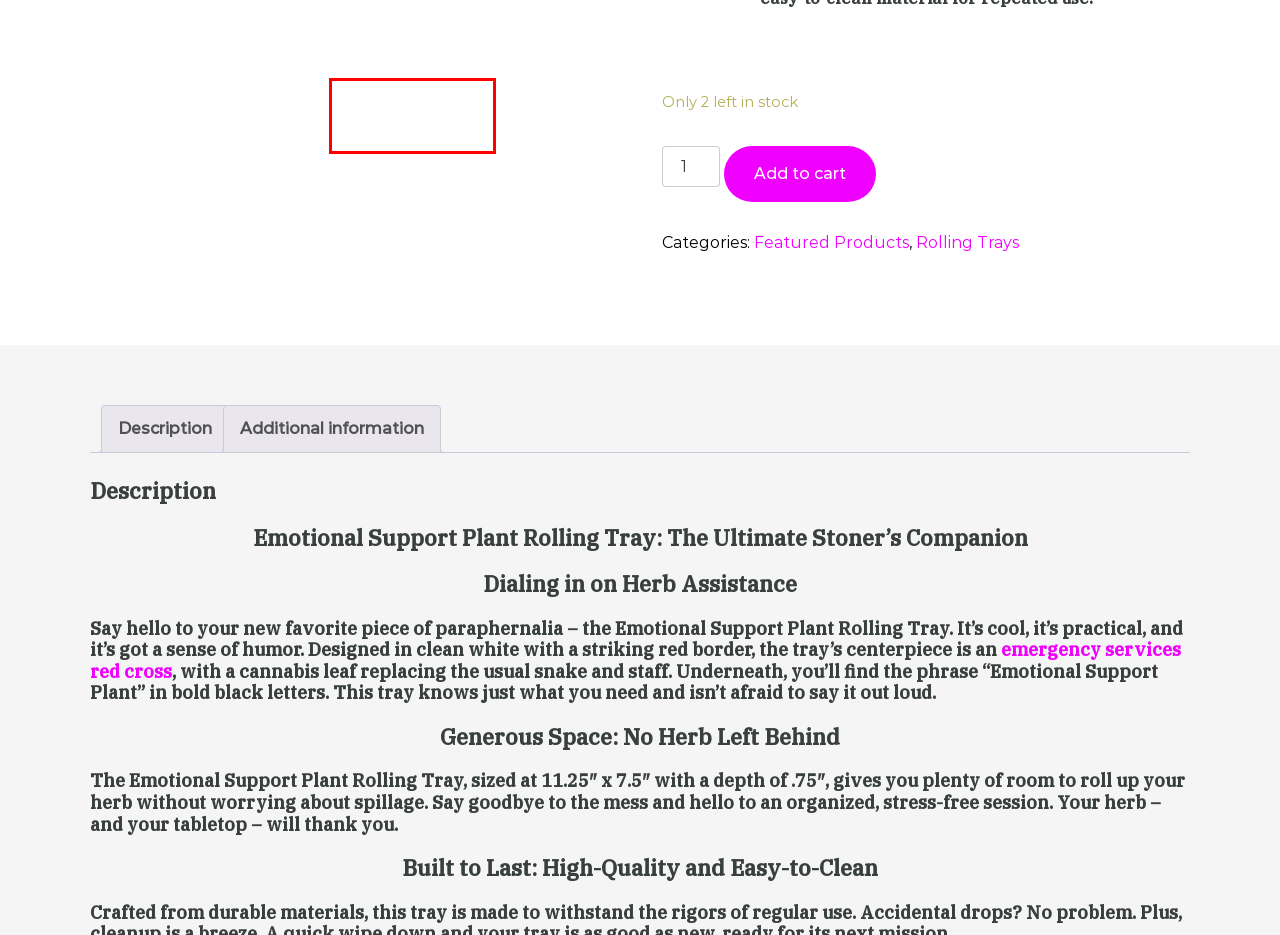You are provided with a screenshot of a webpage that has a red bounding box highlighting a UI element. Choose the most accurate webpage description that matches the new webpage after clicking the highlighted element. Here are your choices:
A. Hemp Wraps vs Tobacco Wraps - Seven Sense International
B. Smoking Accessories - Seven Sense International
C. Silicone Bongs: Water Pipes, Bowls and More: Buy Online
D. Silicone Bongs and Waterpipes: Cheap, Cute and Unbreakable!
E. Hat pins: Custom Hat Pins and Pins for Hats
F. Organic Hemp Wraps & Cones for Cannabis and Tobacco
G. Smoke Odor Candles: Smoke Eliminator Candles that Work
H. How Much Water to Put in Your Waterpipe (aka Bong)

C